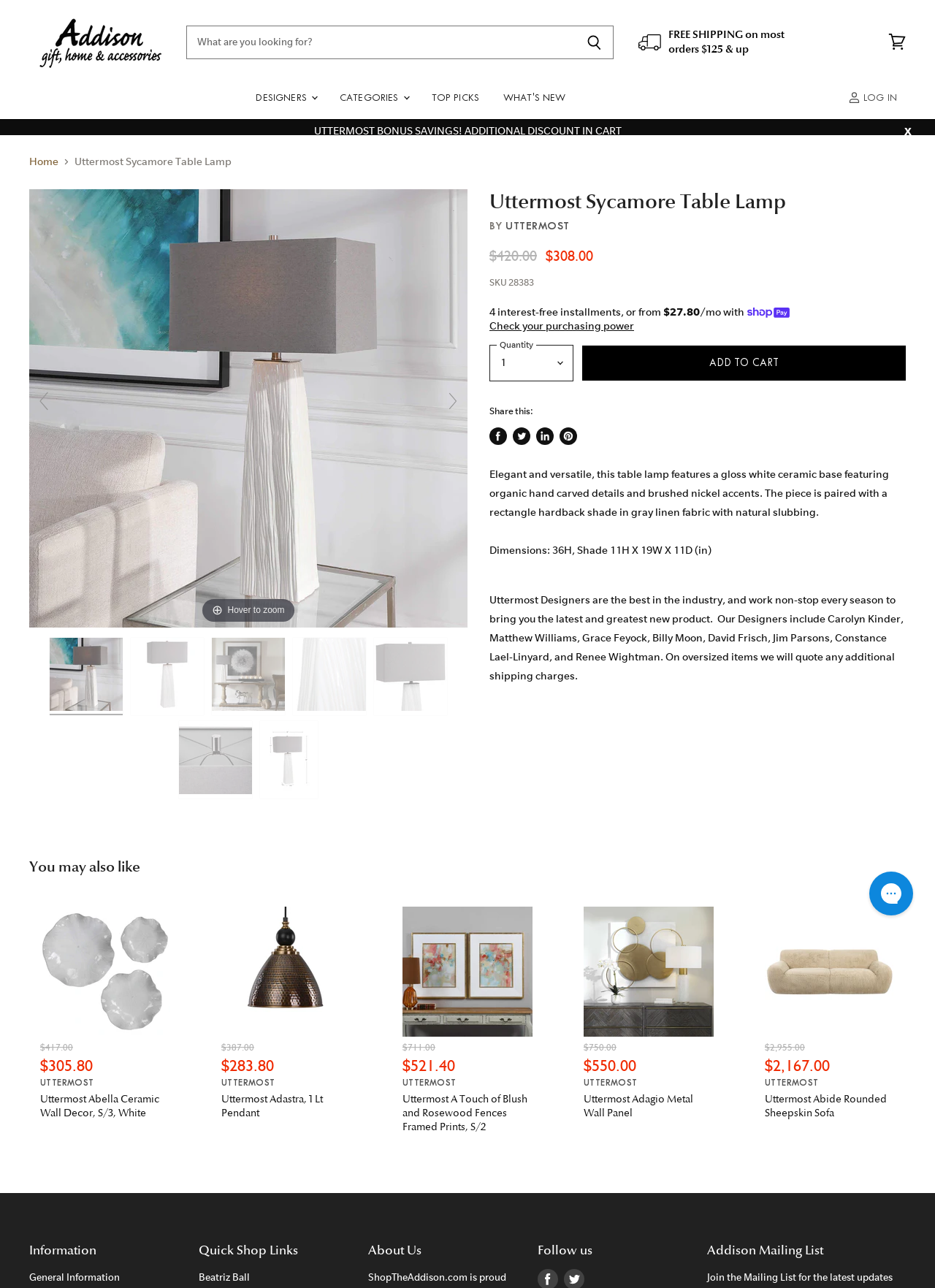Please find the bounding box coordinates of the clickable region needed to complete the following instruction: "View cart". The bounding box coordinates must consist of four float numbers between 0 and 1, i.e., [left, top, right, bottom].

[0.942, 0.02, 0.977, 0.046]